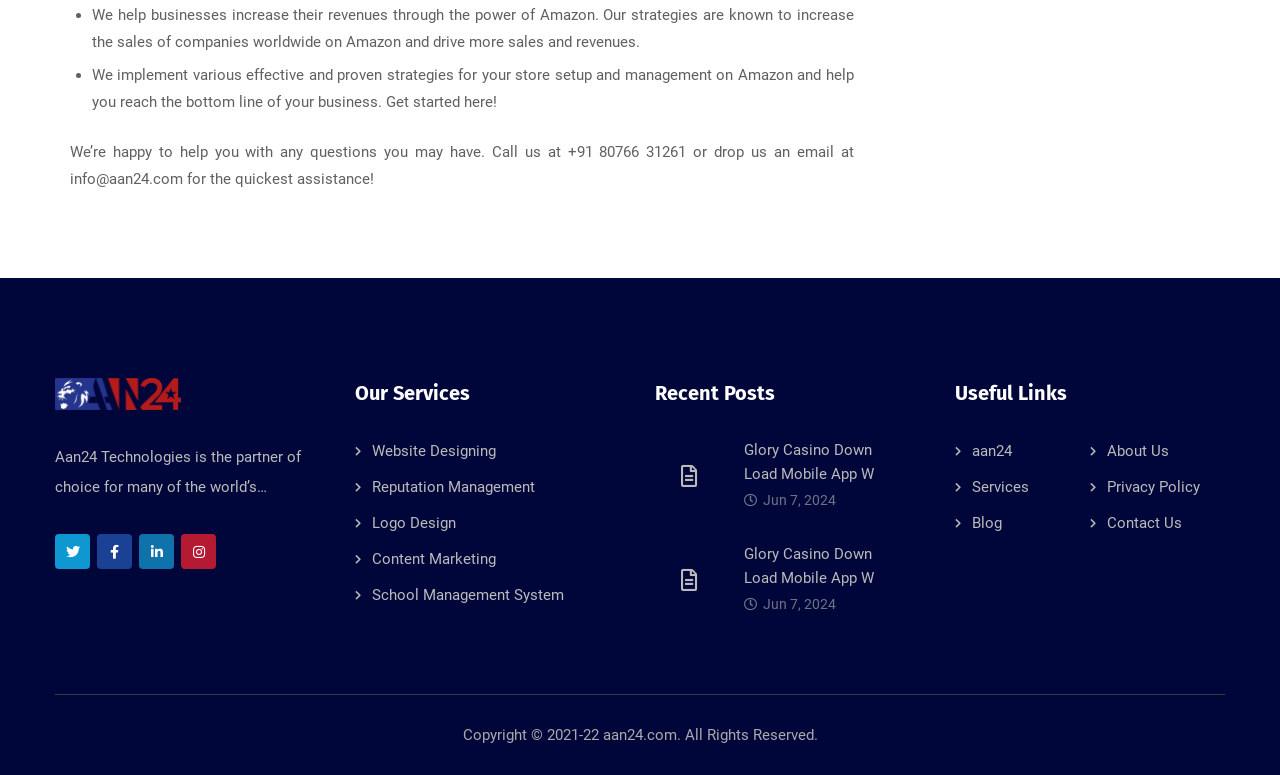What services does Aan24 Technologies offer?
Please ensure your answer is as detailed and informative as possible.

The webpage lists various services offered by Aan24 Technologies, including Website Designing, Reputation Management, Logo Design, Content Marketing, and School Management System.